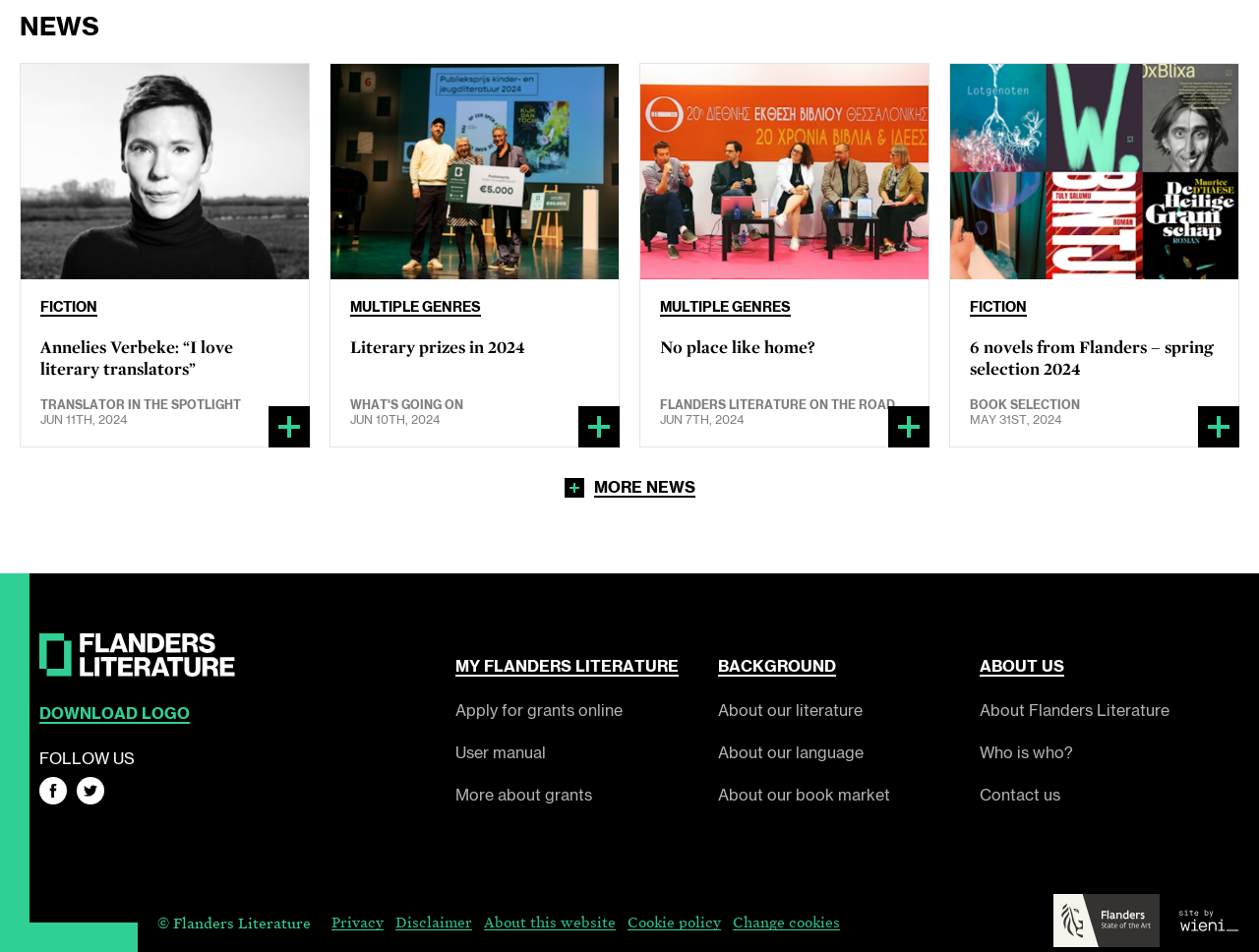What is the name of the literature selection mentioned on the page?
Refer to the image and provide a one-word or short phrase answer.

6 novels from Flanders – spring selection 2024